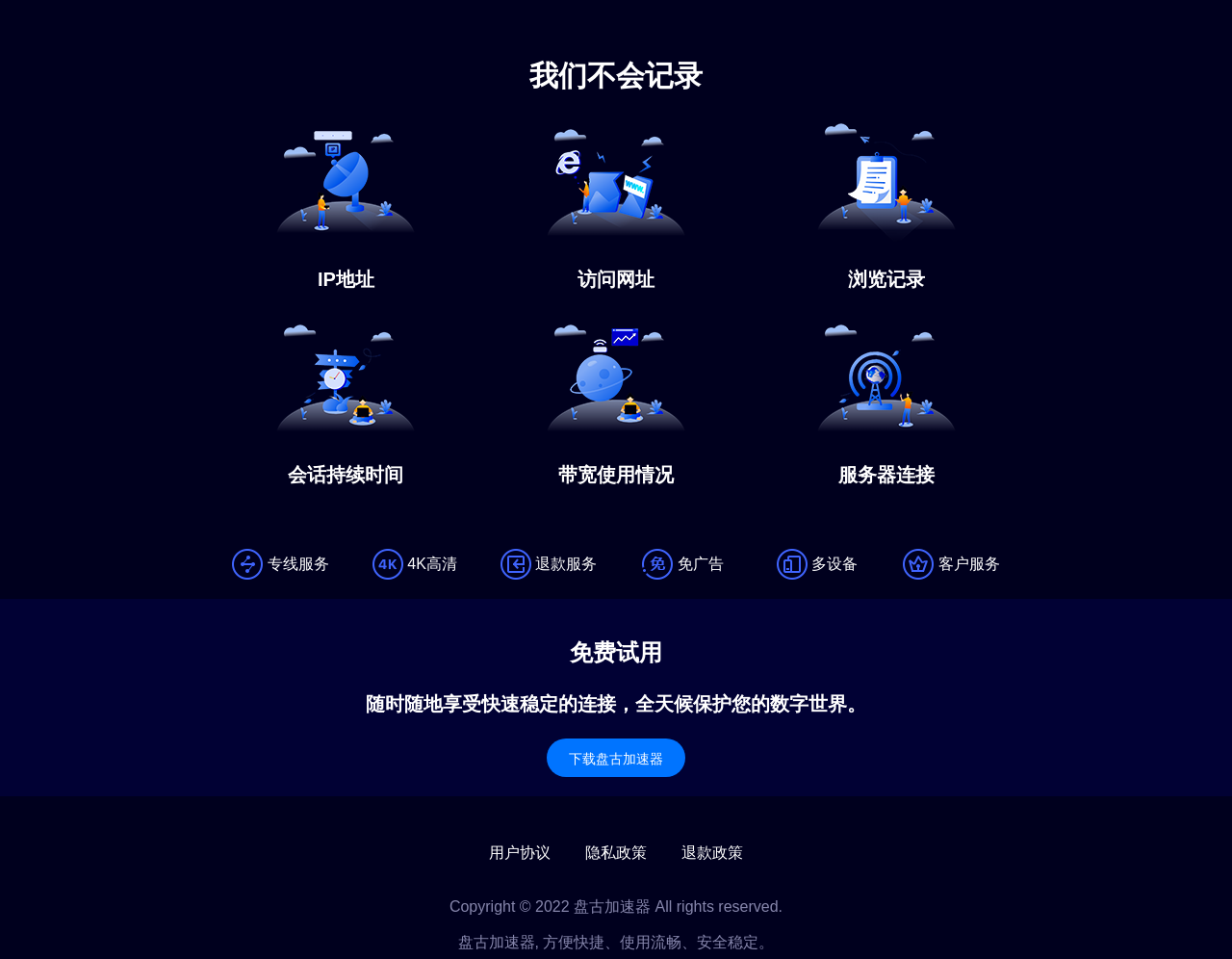What is the name of the service provider?
Carefully analyze the image and provide a detailed answer to the question.

The name of the service provider is mentioned in the footer section of the webpage, where it says 'Copyright © 2022 盘古加速器 All rights reserved.' This suggests that the service provider is 盘古加速器.